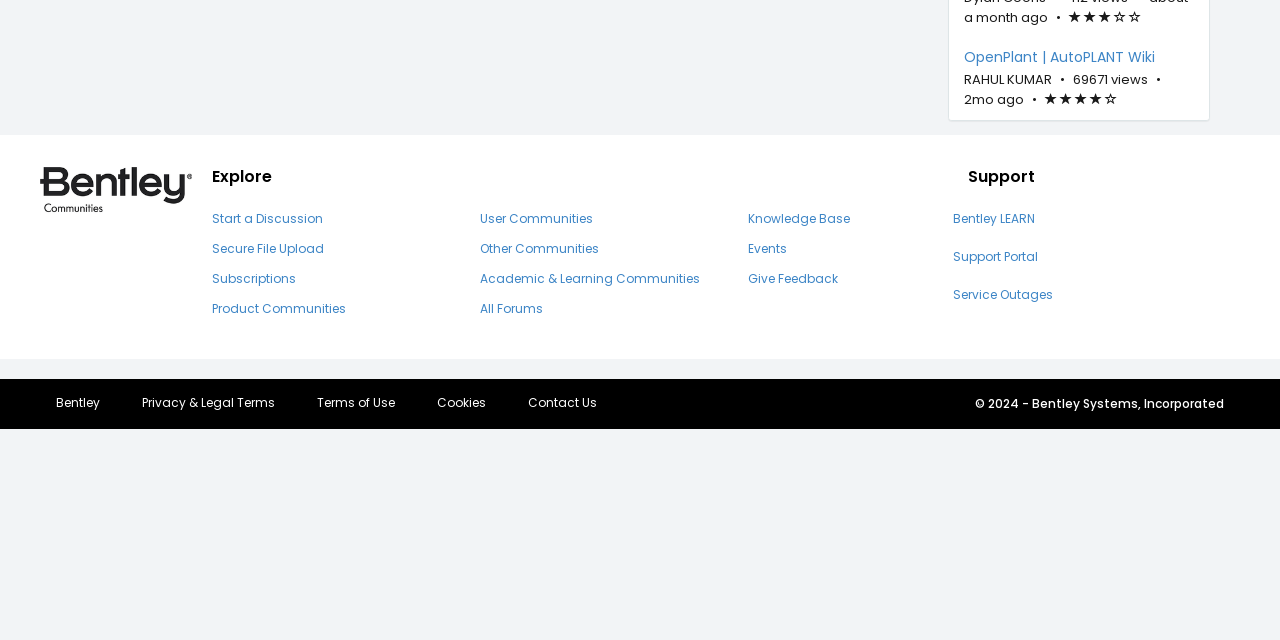Extract the bounding box coordinates of the UI element described by: "User Communities". The coordinates should include four float numbers ranging from 0 to 1, e.g., [left, top, right, bottom].

[0.375, 0.327, 0.463, 0.354]